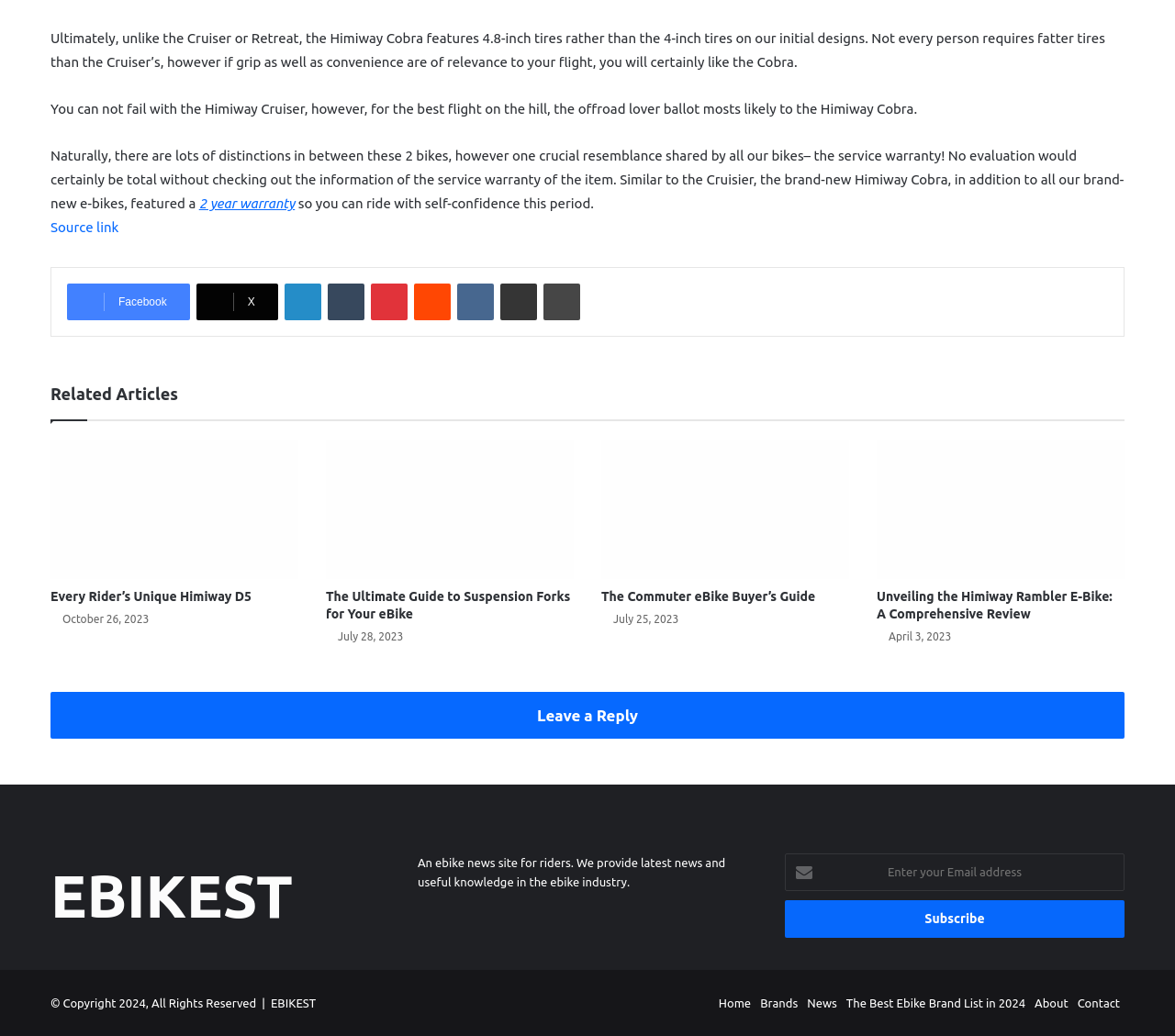Please find the bounding box for the UI component described as follows: "Source link".

[0.043, 0.211, 0.101, 0.227]